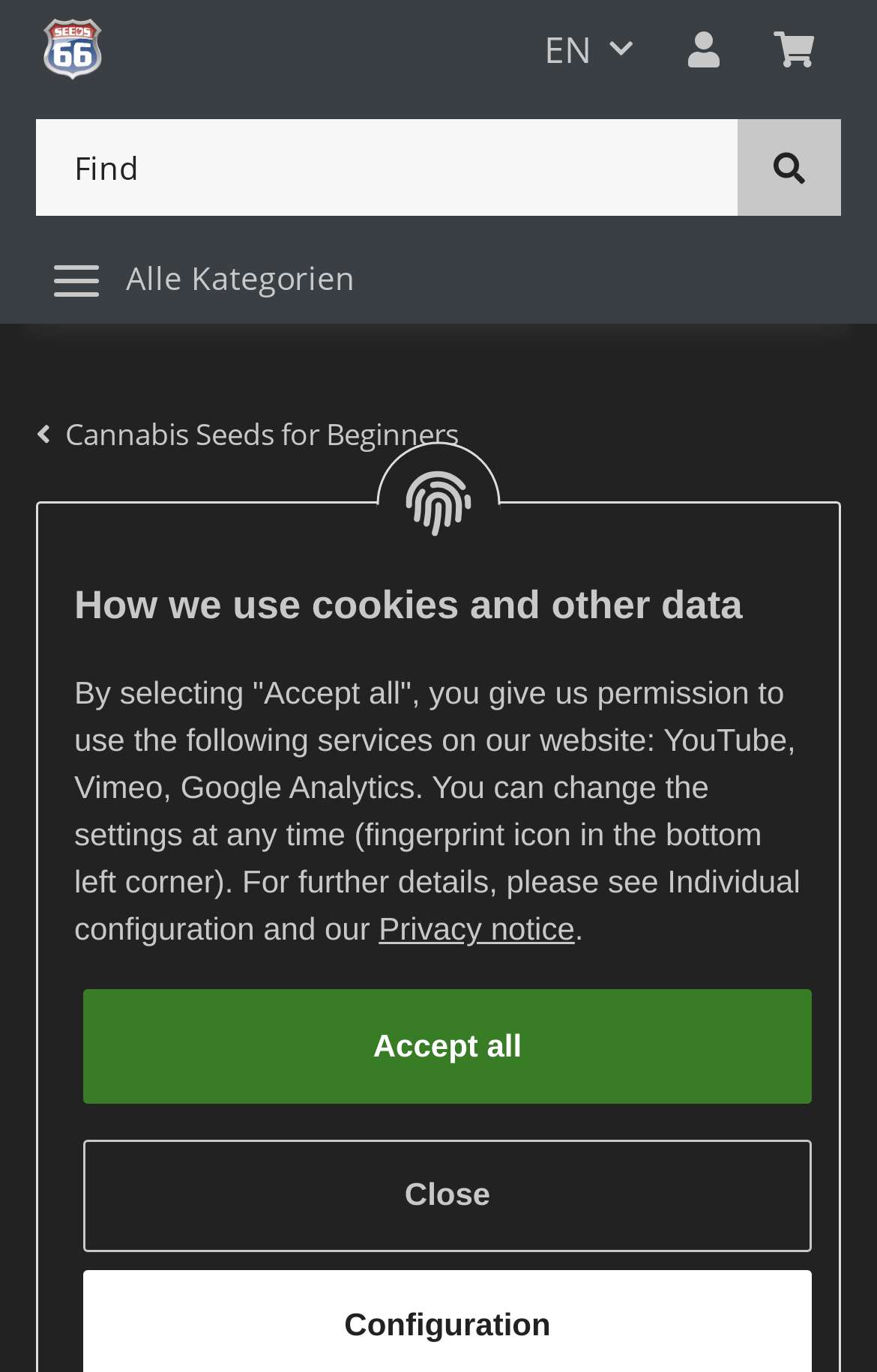Please identify the bounding box coordinates of the area that needs to be clicked to follow this instruction: "View my account".

[0.754, 0.004, 0.851, 0.069]